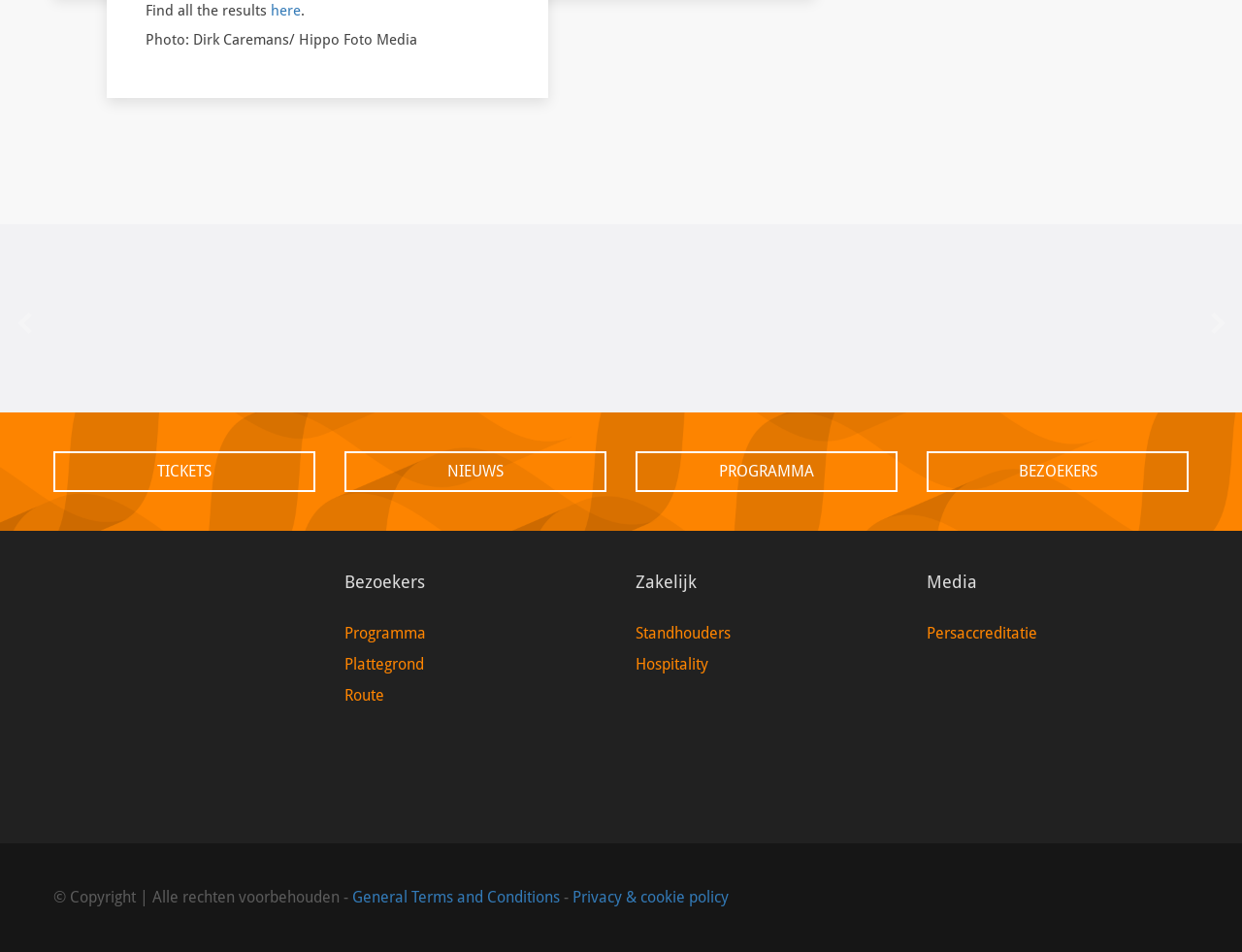Please specify the bounding box coordinates of the element that should be clicked to execute the given instruction: 'Go to NIEUWS'. Ensure the coordinates are four float numbers between 0 and 1, expressed as [left, top, right, bottom].

[0.277, 0.474, 0.488, 0.517]